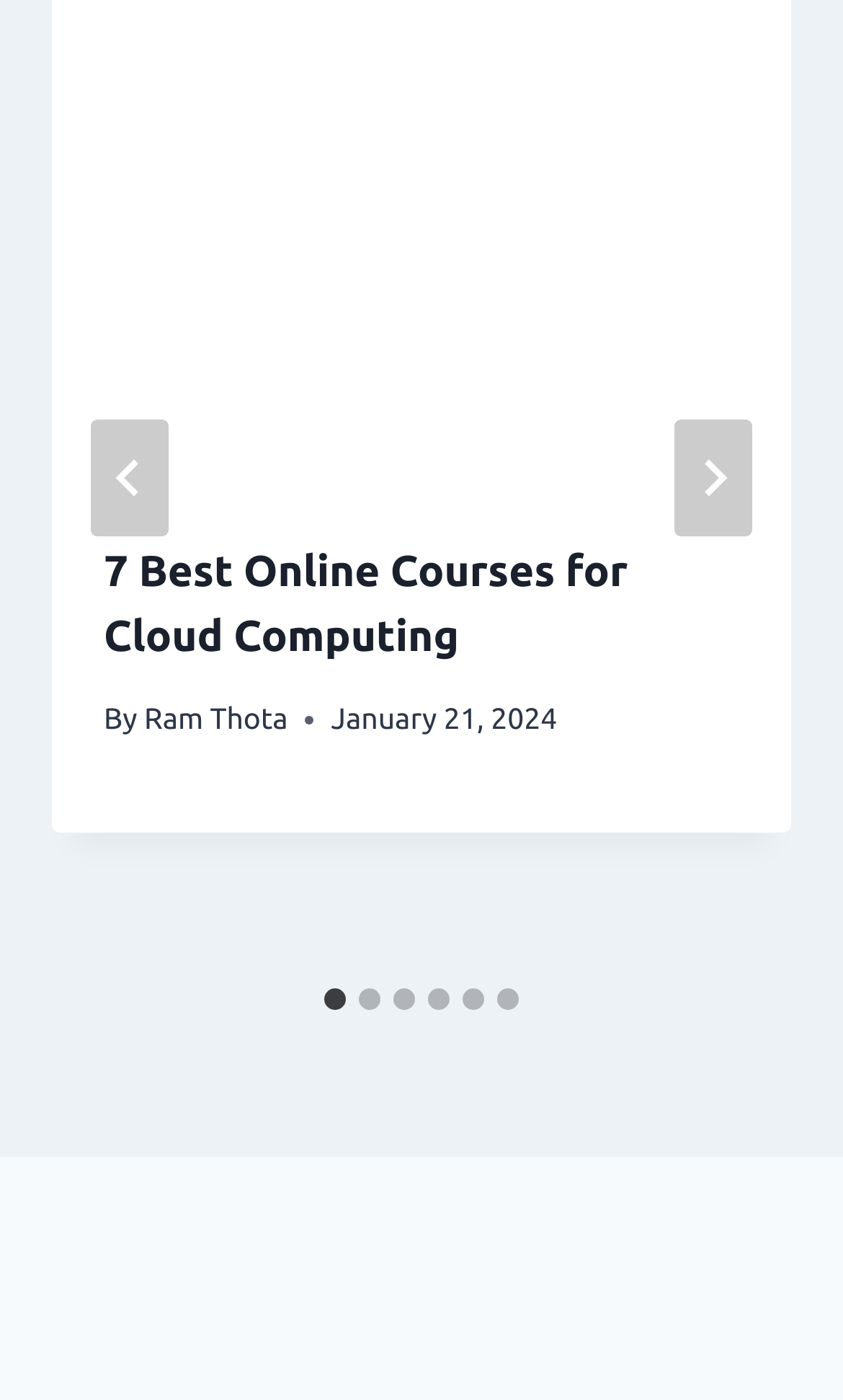Bounding box coordinates must be specified in the format (top-left x, top-left y, bottom-right x, bottom-right y). All values should be floating point numbers between 0 and 1. What are the bounding box coordinates of the UI element described as: November

None